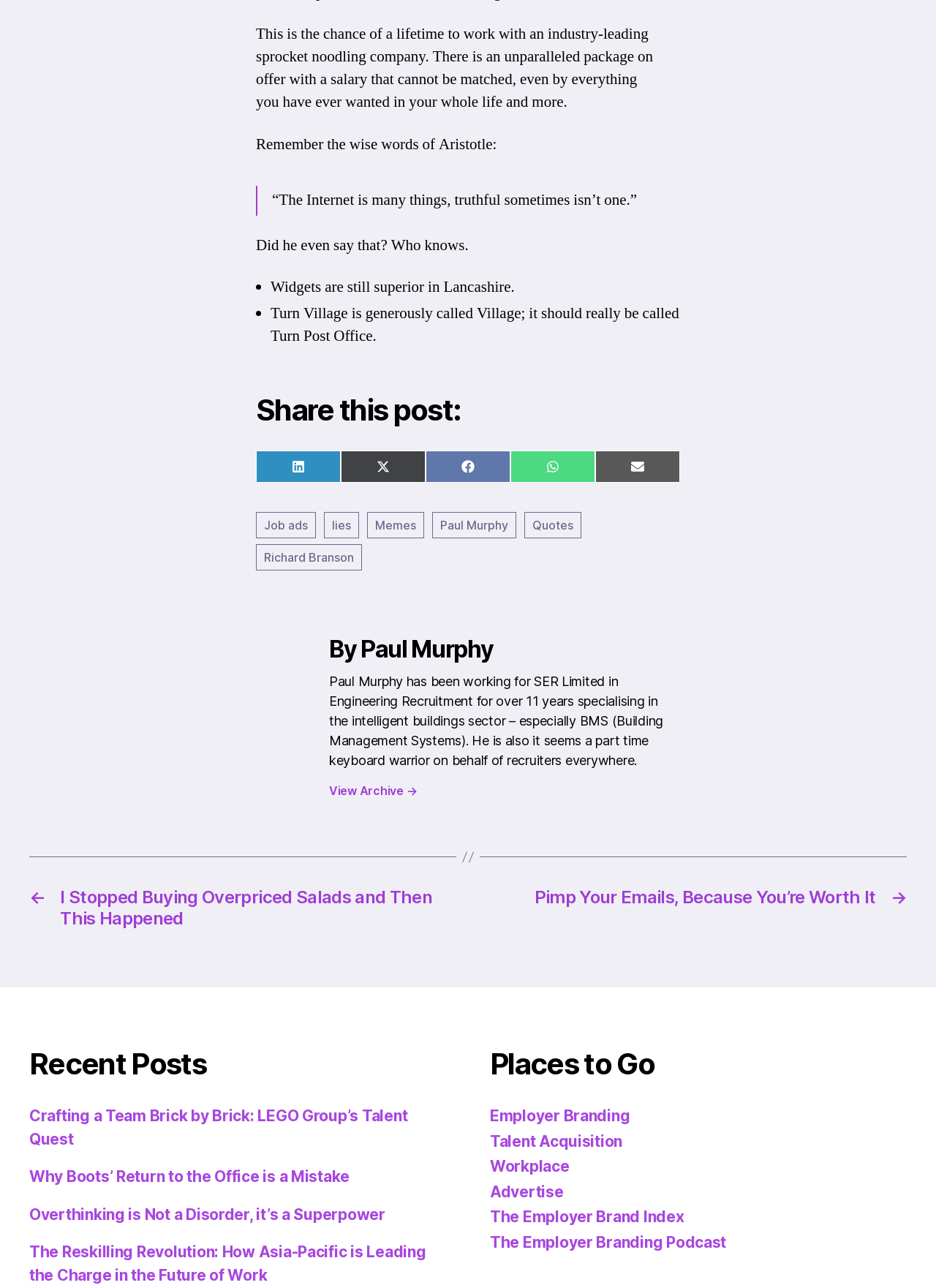Find the bounding box coordinates of the clickable area required to complete the following action: "Share this post on LinkedIn".

[0.273, 0.35, 0.364, 0.375]